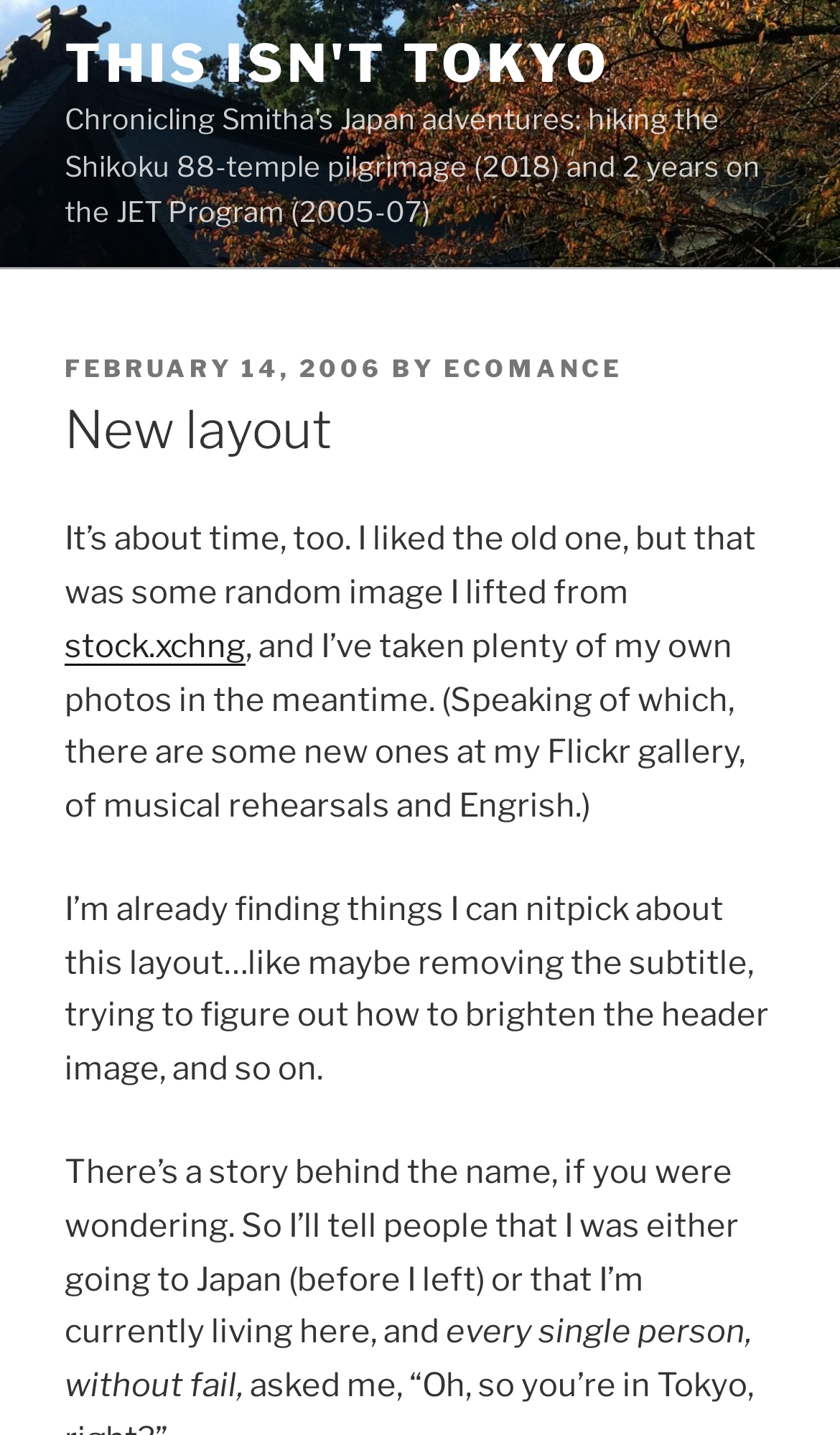Write a detailed summary of the webpage.

The webpage appears to be a personal blog post titled "New layout – This Isn't Tokyo". At the top, there is a prominent link "THIS ISN'T TOKYO" that spans most of the width. Below it, there is a header section with the title "New layout" and some metadata, including the post date "FEBRUARY 14, 2006", the author "ECOMANCE", and a label "POSTED ON".

The main content of the blog post starts below the header section. The text begins with a sentence "It’s about time, too. I liked the old one, but that was some random image I lifted from" and continues with a link to "stock.xchng". The text then discusses the author's experience with taking photos and mentions their Flickr gallery.

Further down, the text expresses the author's thoughts on the new layout, mentioning some minor issues they've found and potential changes they might make. The final paragraphs tell a story about the origin of the blog's name, "This Isn't Tokyo", and how people react when the author mentions they are living in Japan.

Throughout the page, there are no images, but the text is organized into clear paragraphs with a consistent font and spacing. The overall structure of the page is simple and easy to follow.